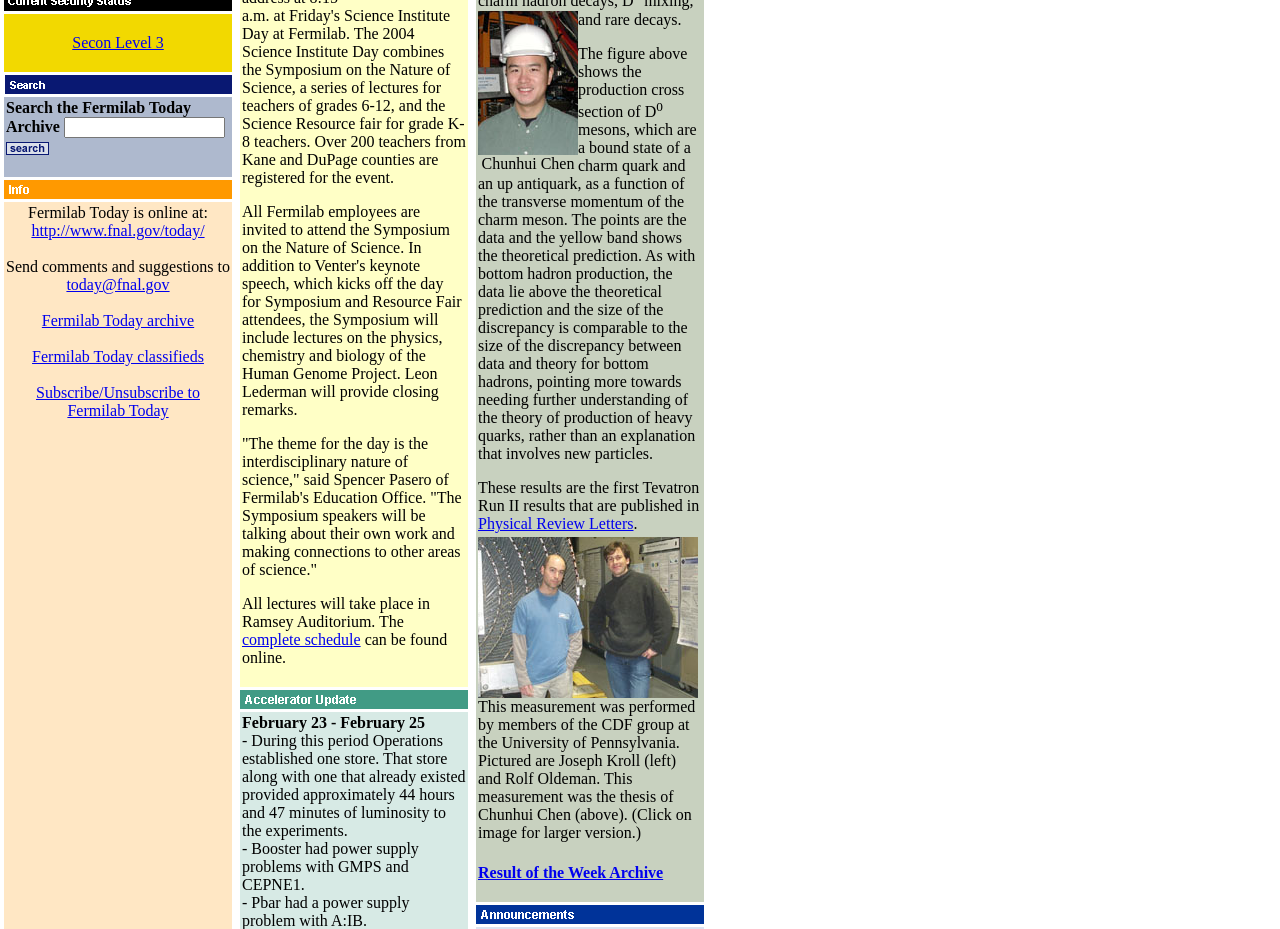Please identify the bounding box coordinates of the clickable area that will allow you to execute the instruction: "Search the Fermilab Today Archive".

[0.05, 0.126, 0.176, 0.149]